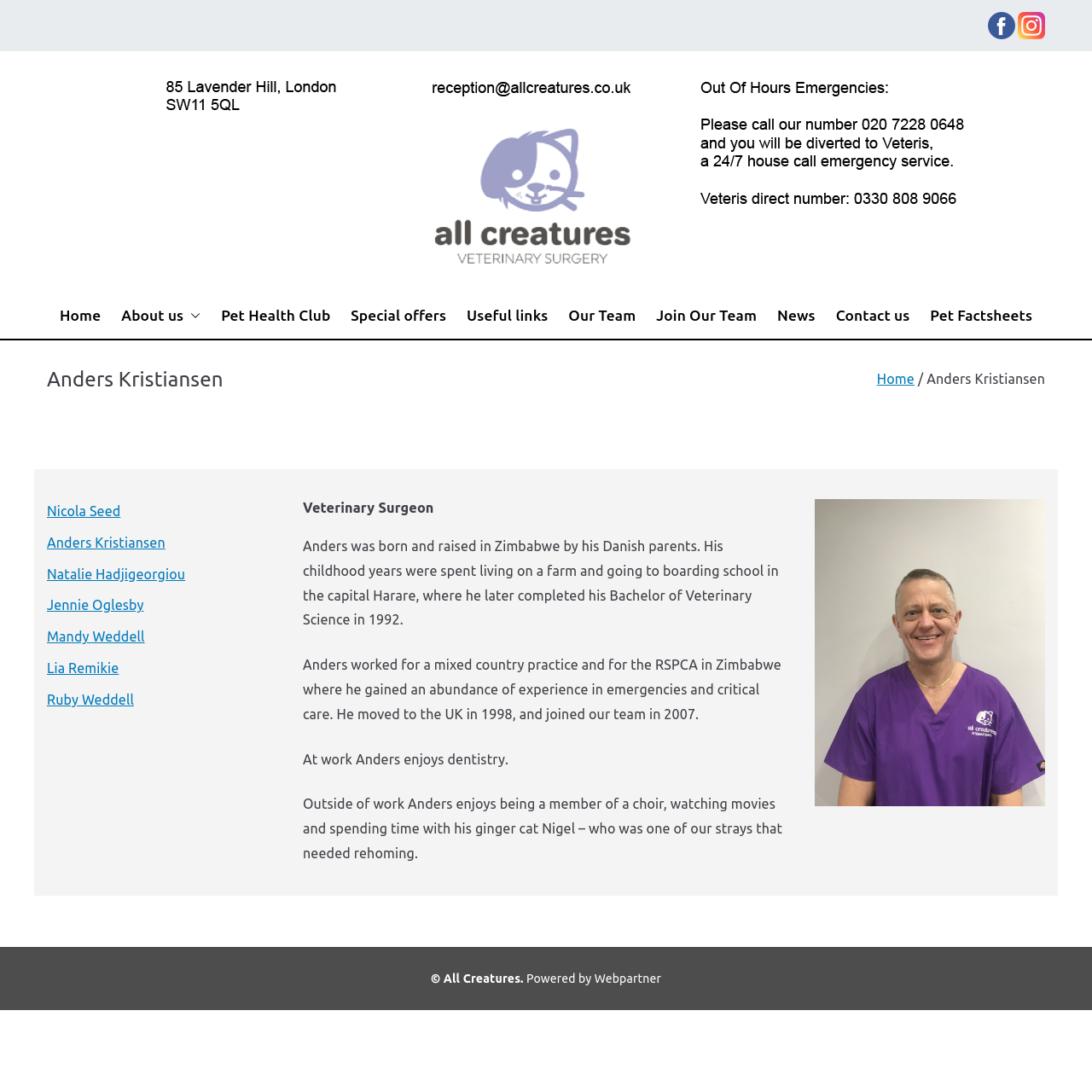Respond to the following question with a brief word or phrase:
What is the profession of Anders Kristiansen?

Veterinary Surgeon